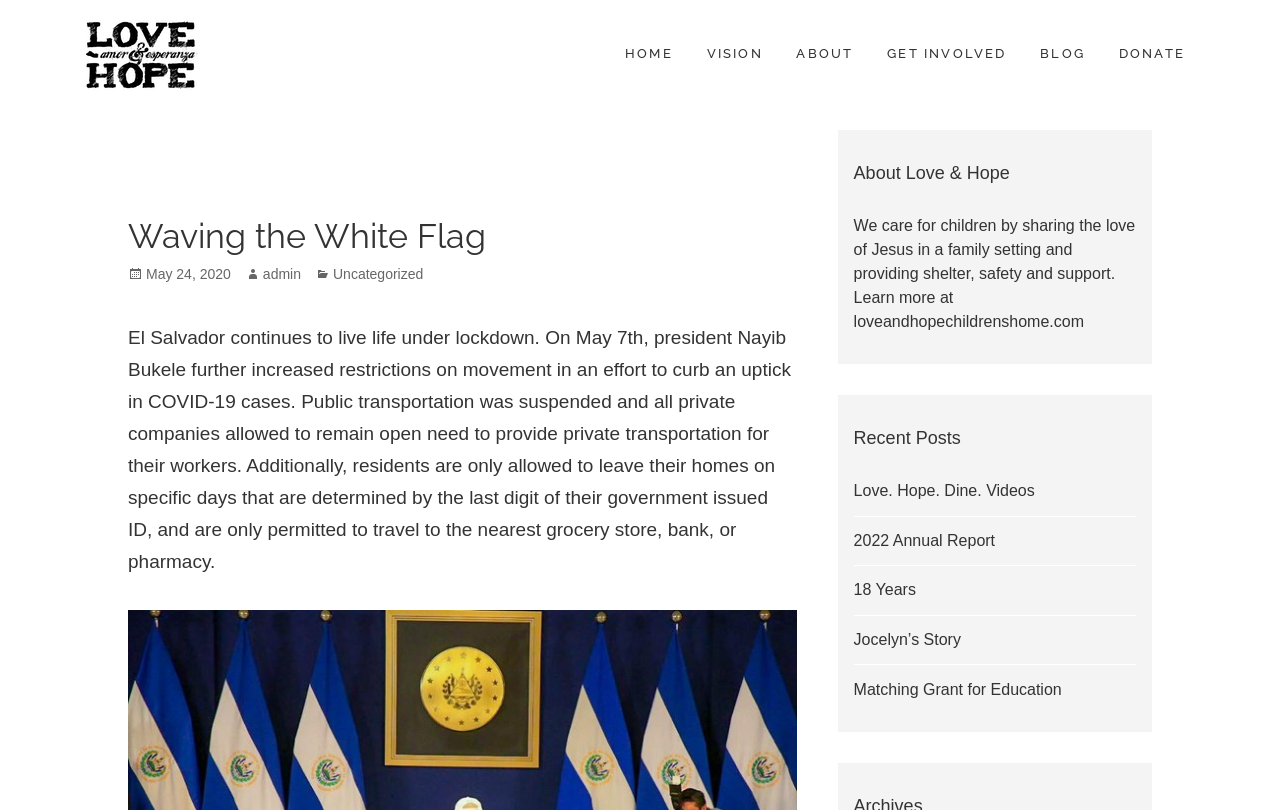Create an in-depth description of the webpage, covering main sections.

The webpage is titled "Waving the White Flag – Love & Hope" and appears to be a blog or news article page. At the top, there is a "Skip to content" link, followed by a layout table that spans the entire width of the page. Within this table, there are two links to "Love & Hope" with an accompanying image.

Below this, there is a navigation menu with links to "HOME", "VISION", "ABOUT", "GET INVOLVED", "BLOG", and "DONATE". The "DONATE" link is positioned at the far right of the menu.

The main content of the page is divided into two sections. On the left, there is a header section with a heading "Waving the White Flag" and a footer section with metadata about the article, including the date "May 24, 2020", author "admin", and categories "Uncategorized". Below this, there is a block of text describing the current situation in El Salvador during the COVID-19 pandemic.

On the right, there are three sections. The top section has a heading "About Love & Hope" and a brief description of the organization's mission. Below this, there is a section with a heading "Recent Posts" and four links to recent articles, including "Love. Hope. Dine. Videos", "2022 Annual Report", "18 Years", and "Jocelyn’s Story".